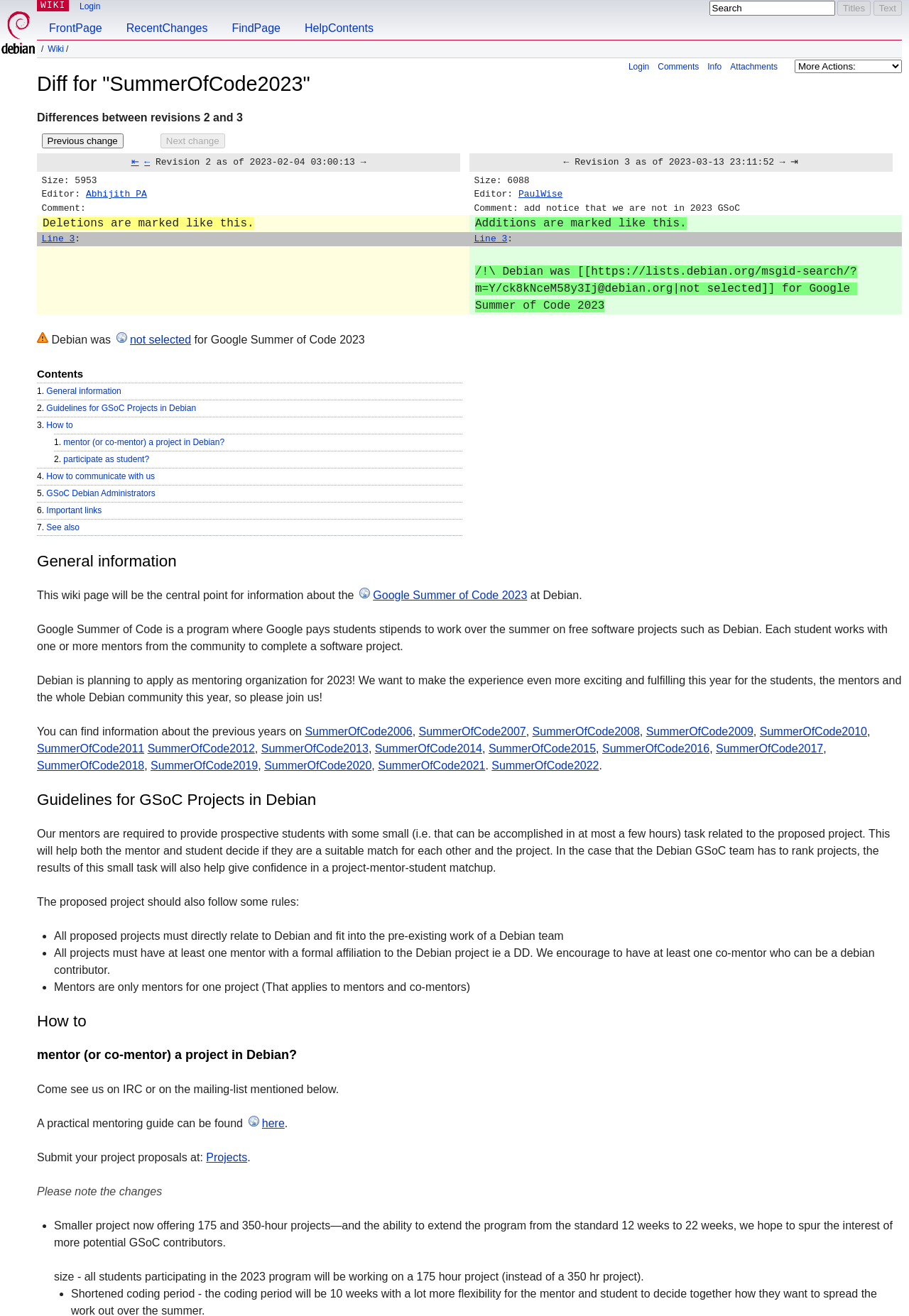Identify the bounding box coordinates for the element that needs to be clicked to fulfill this instruction: "View the 'FrontPage'". Provide the coordinates in the format of four float numbers between 0 and 1: [left, top, right, bottom].

[0.041, 0.0, 0.126, 0.03]